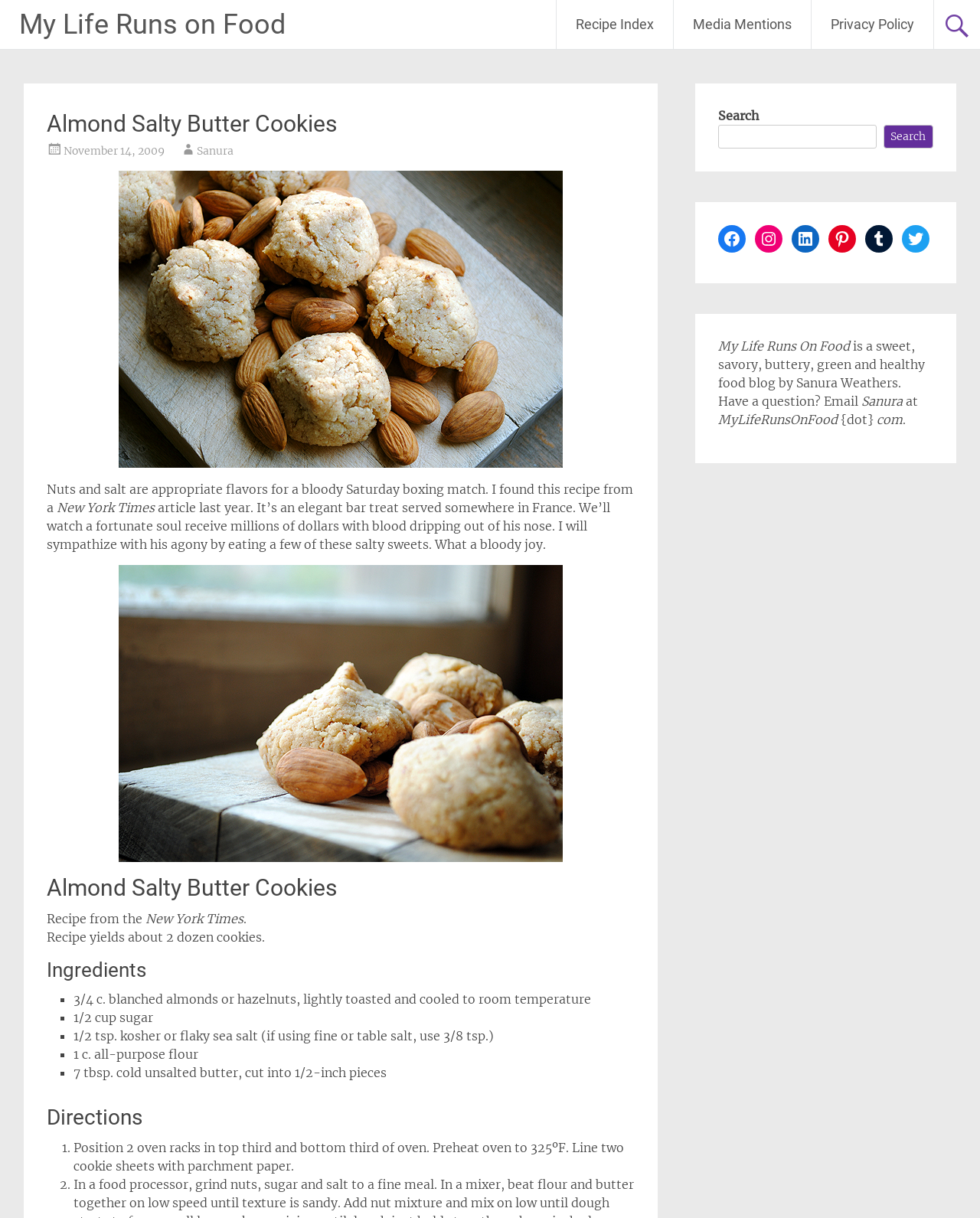What is the recipe about?
Look at the image and respond with a one-word or short phrase answer.

Almond Salty Butter Cookies